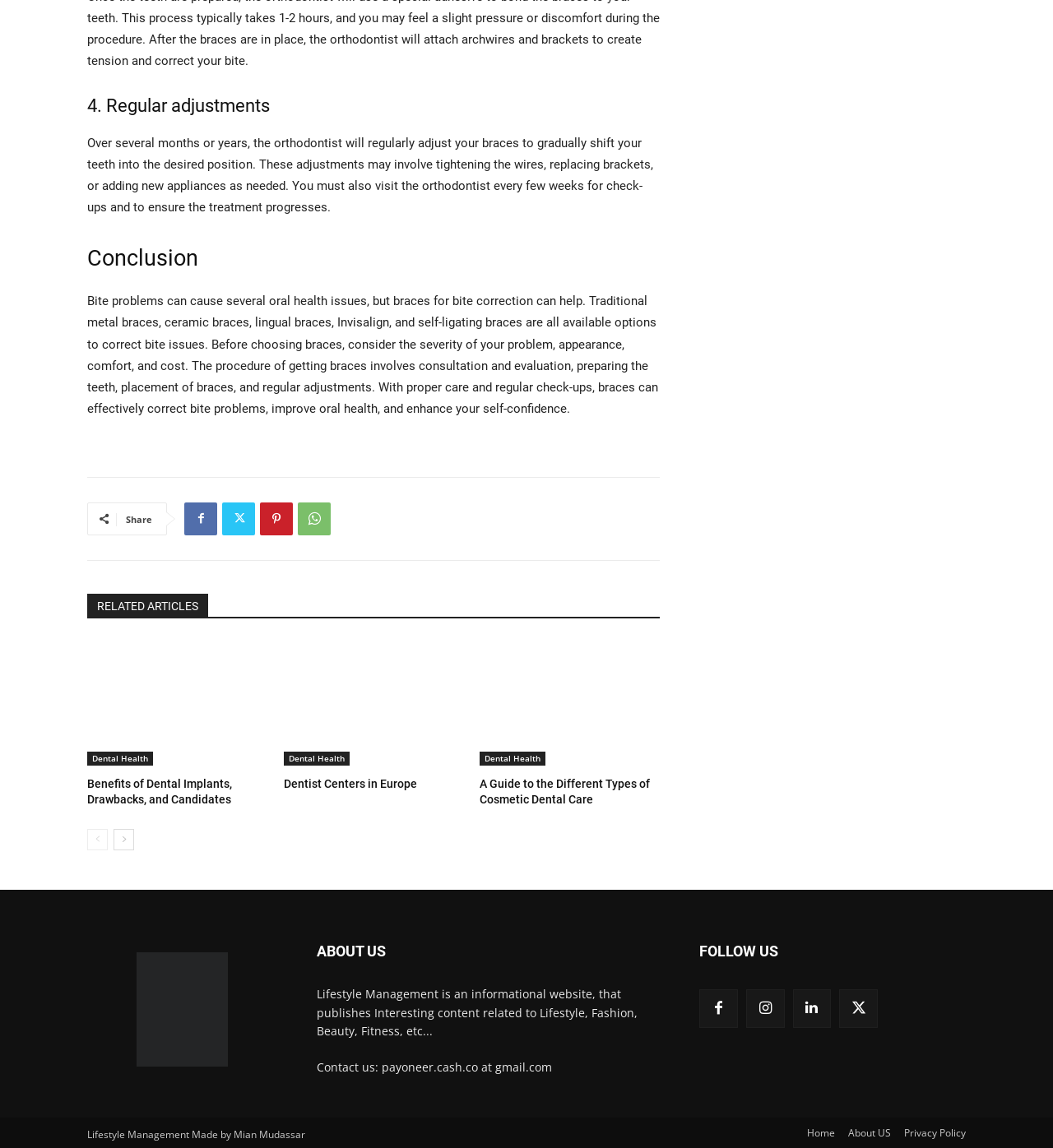Use the details in the image to answer the question thoroughly: 
How can I contact the website?

The webpage provides a contact email address, 'payoneer.cash.co at gmail.com', under the 'ABOUT US' section, allowing users to get in touch with the website administrators or authors.